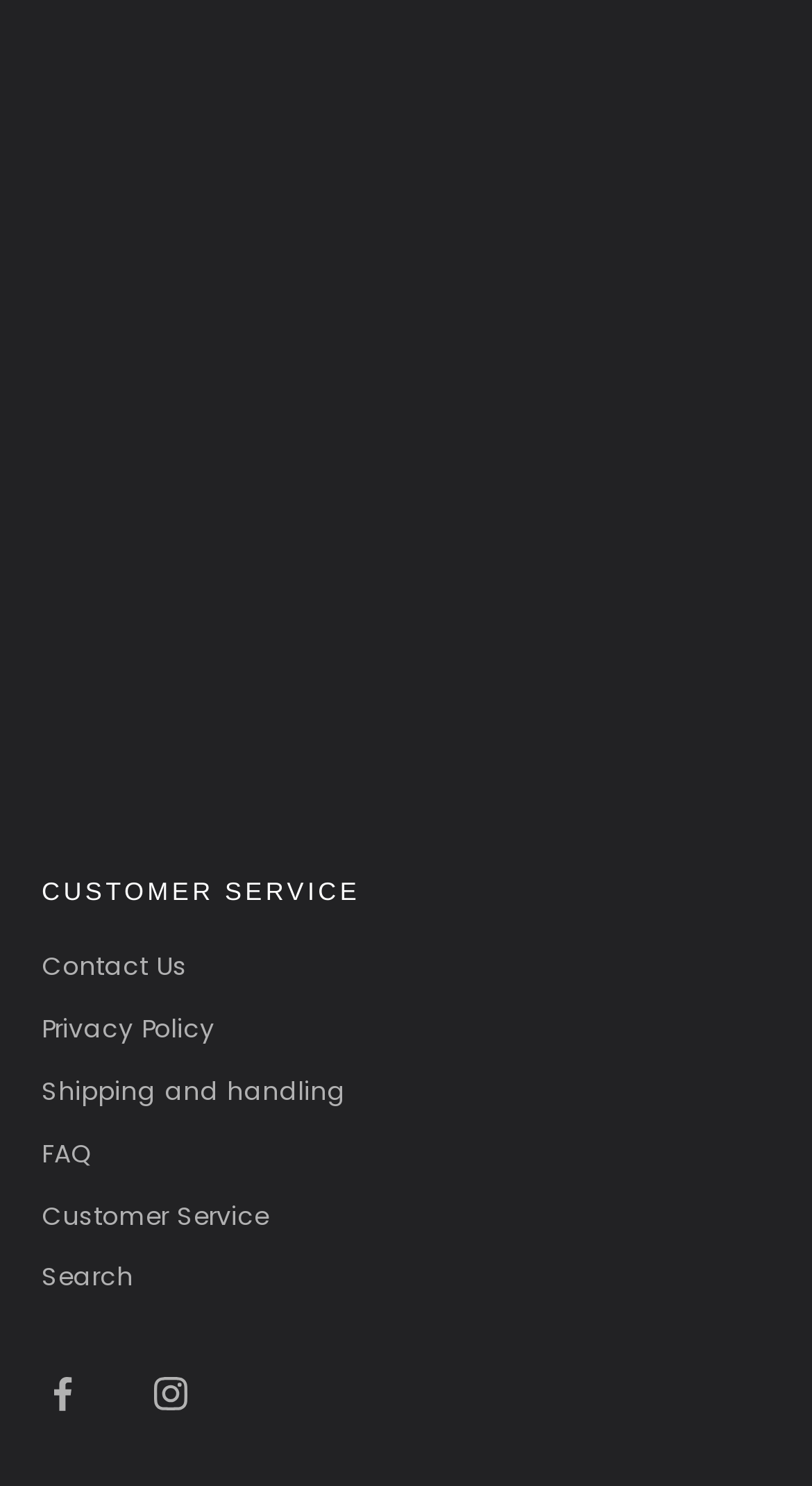Identify the bounding box coordinates of the clickable section necessary to follow the following instruction: "Click 'Next'". The coordinates should be presented as four float numbers from 0 to 1, i.e., [left, top, right, bottom].

[0.774, 0.135, 0.887, 0.197]